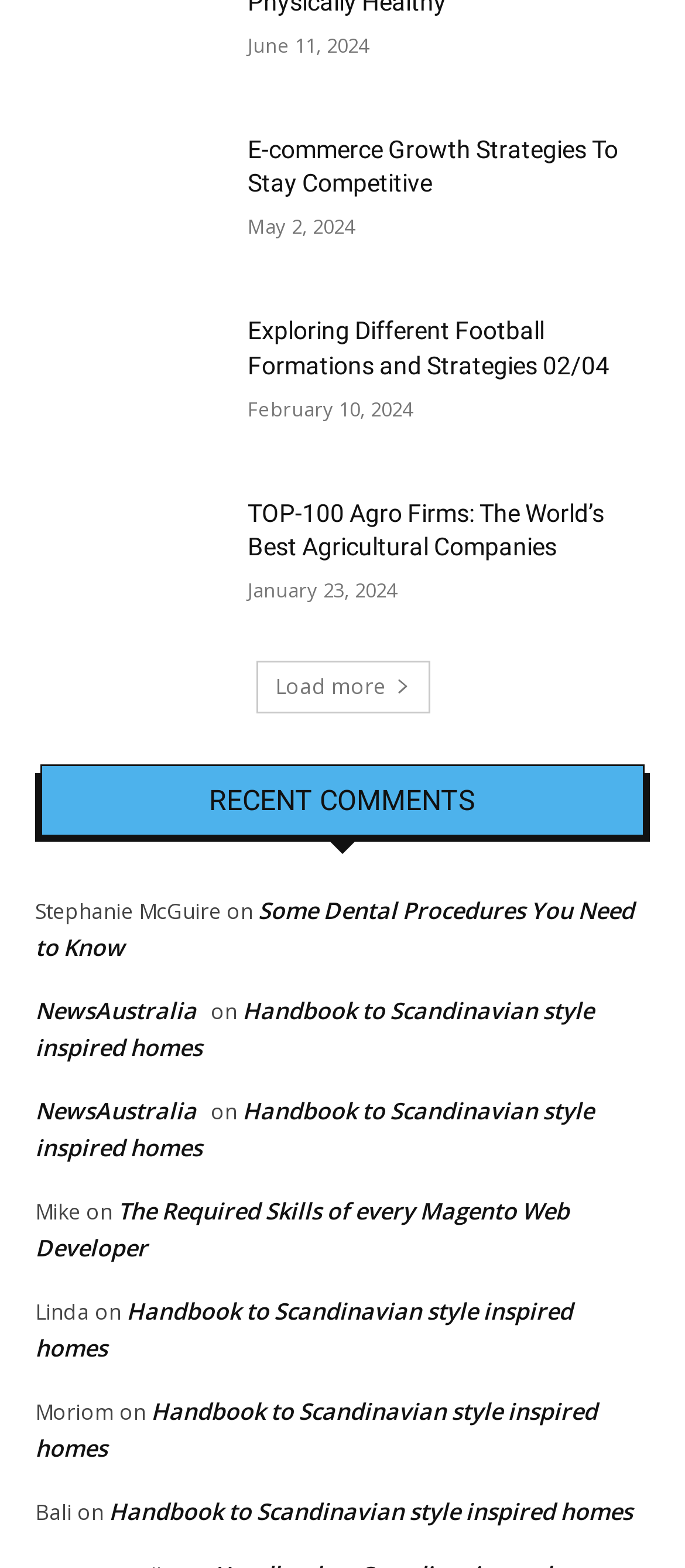Please find and report the bounding box coordinates of the element to click in order to perform the following action: "Explore the Handbook to Scandinavian style inspired homes". The coordinates should be expressed as four float numbers between 0 and 1, in the format [left, top, right, bottom].

[0.051, 0.635, 0.867, 0.678]